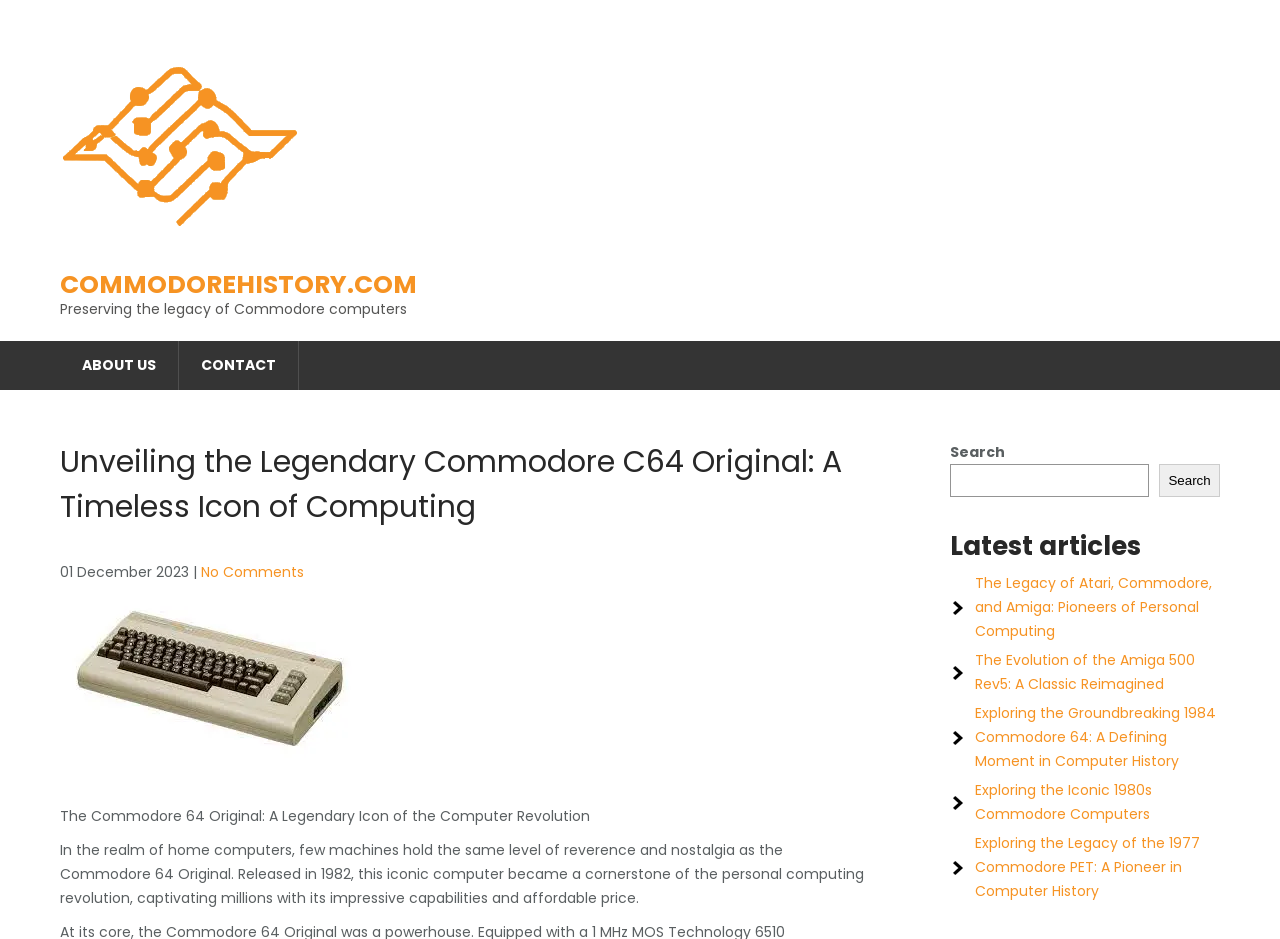Please specify the coordinates of the bounding box for the element that should be clicked to carry out this instruction: "learn about Leasing". The coordinates must be four float numbers between 0 and 1, formatted as [left, top, right, bottom].

None